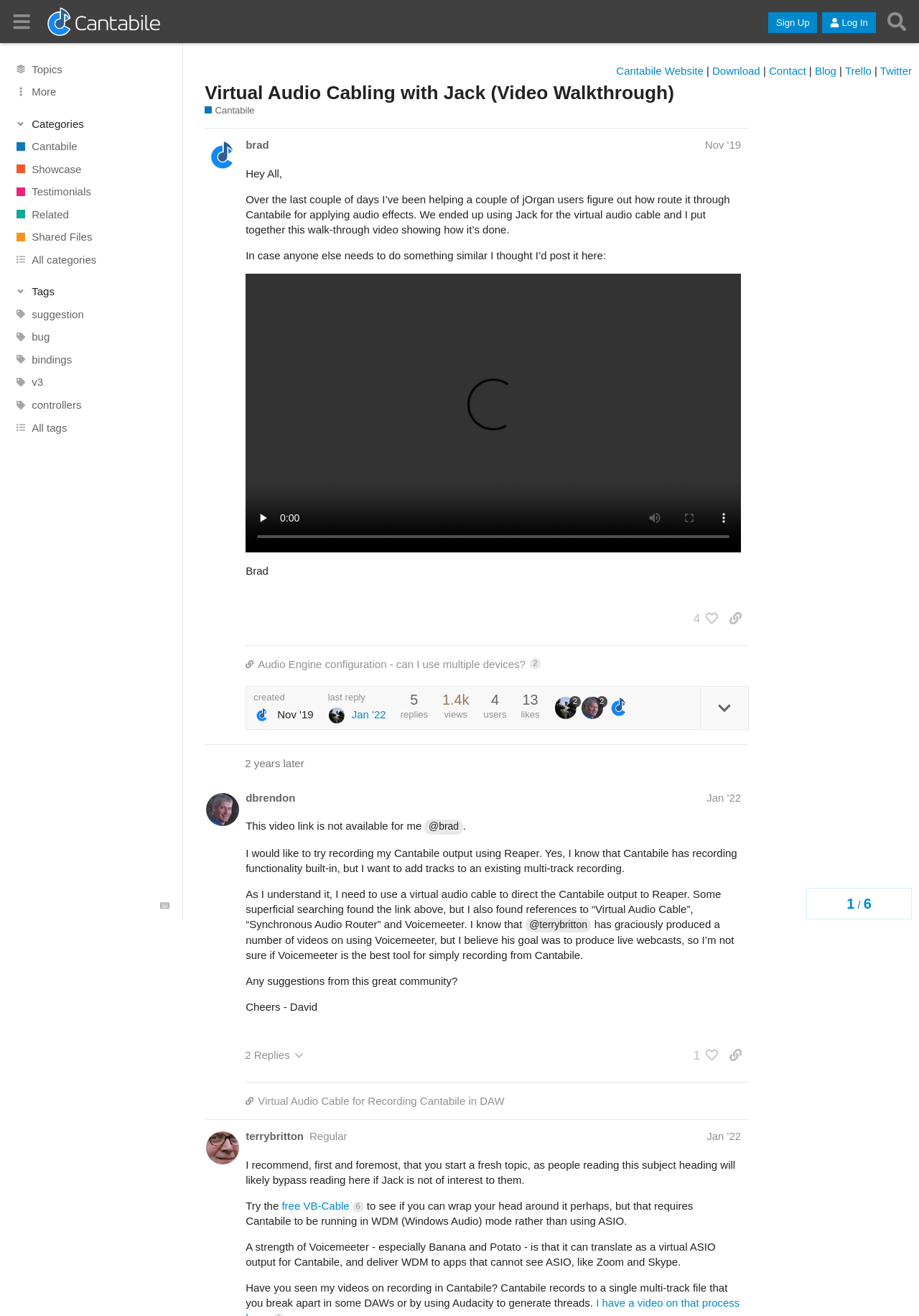Locate the bounding box coordinates of the clickable region to complete the following instruction: "Watch the video walkthrough."

[0.267, 0.208, 0.806, 0.42]